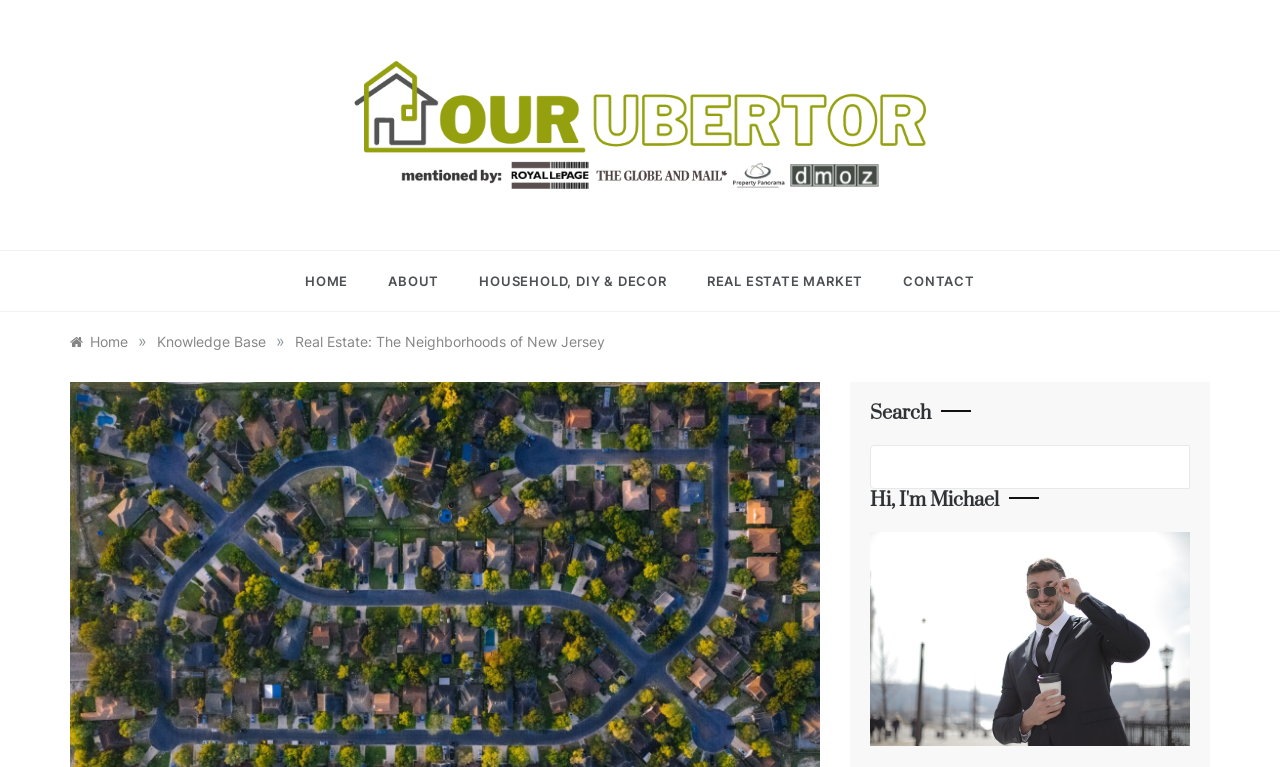Specify the bounding box coordinates of the area that needs to be clicked to achieve the following instruction: "click on the 'CONTACT' link".

[0.69, 0.327, 0.762, 0.405]